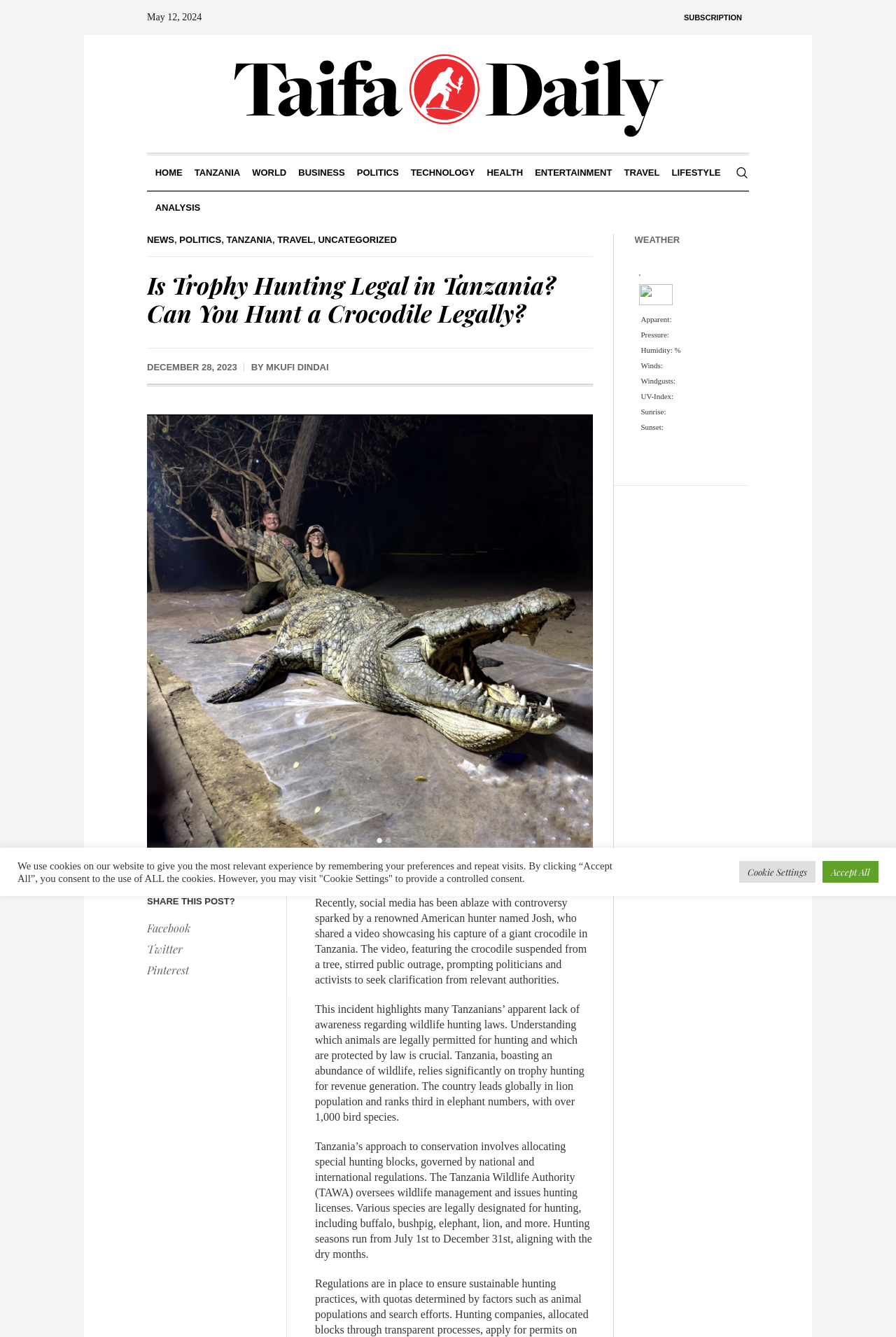Find the bounding box coordinates for the element that must be clicked to complete the instruction: "Visit the 'HOME' page". The coordinates should be four float numbers between 0 and 1, indicated as [left, top, right, bottom].

[0.167, 0.116, 0.21, 0.142]